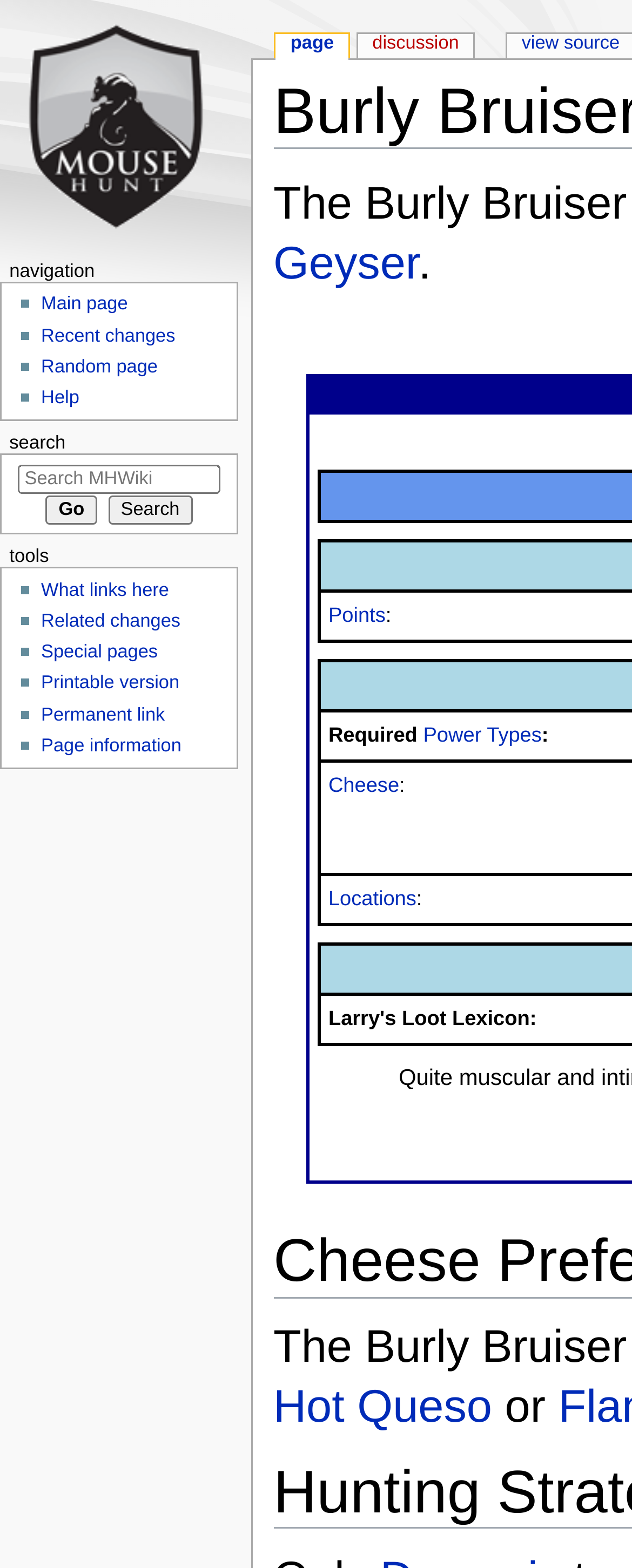Please answer the following question using a single word or phrase: 
What is the name of the cheese?

Not specified